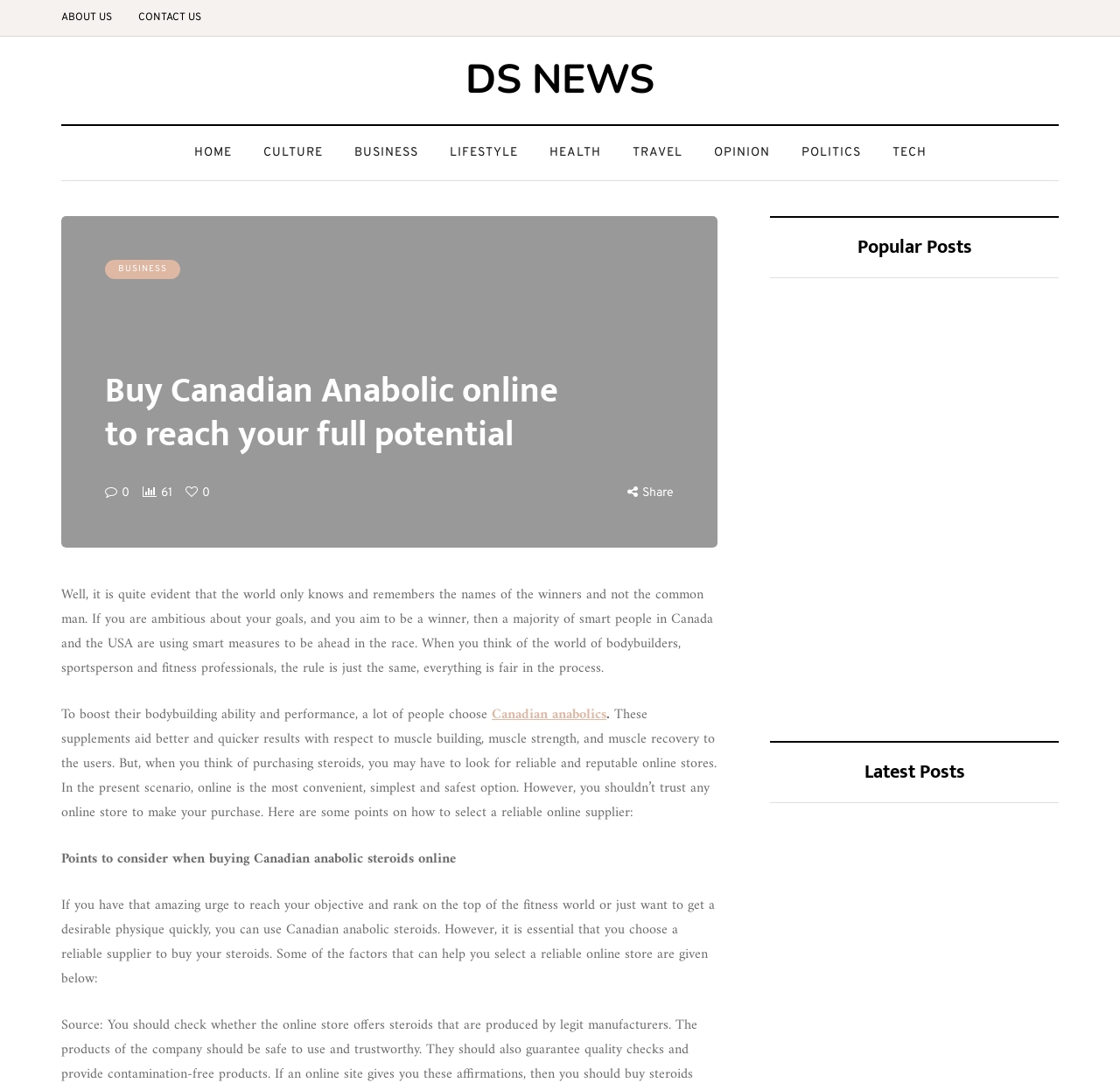Please determine the bounding box coordinates for the element that should be clicked to follow these instructions: "Click on Canadian anabolics".

[0.439, 0.649, 0.541, 0.671]